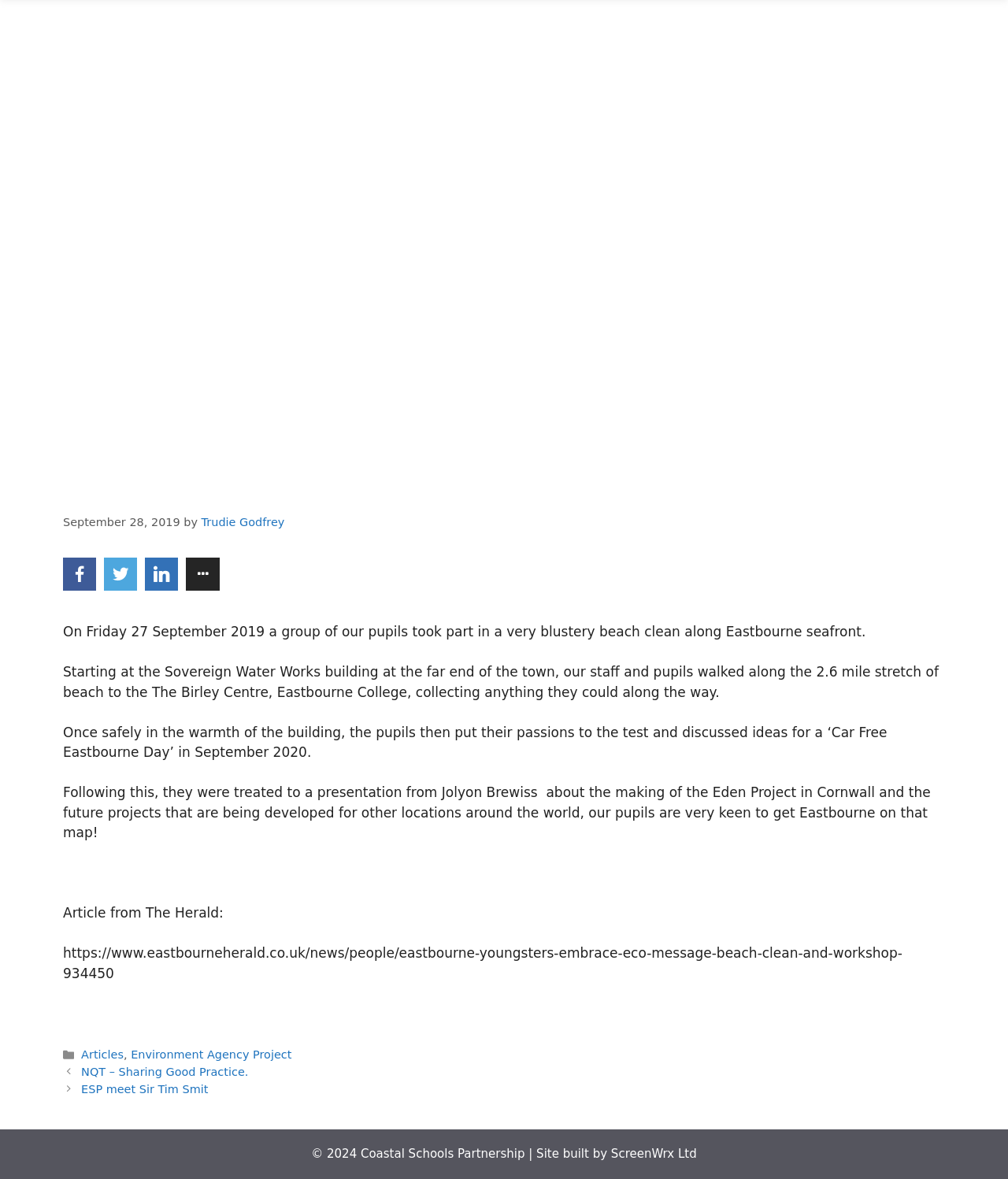Who gave a presentation to the pupils about the making of the Eden Project? Analyze the screenshot and reply with just one word or a short phrase.

Jolyon Brewiss